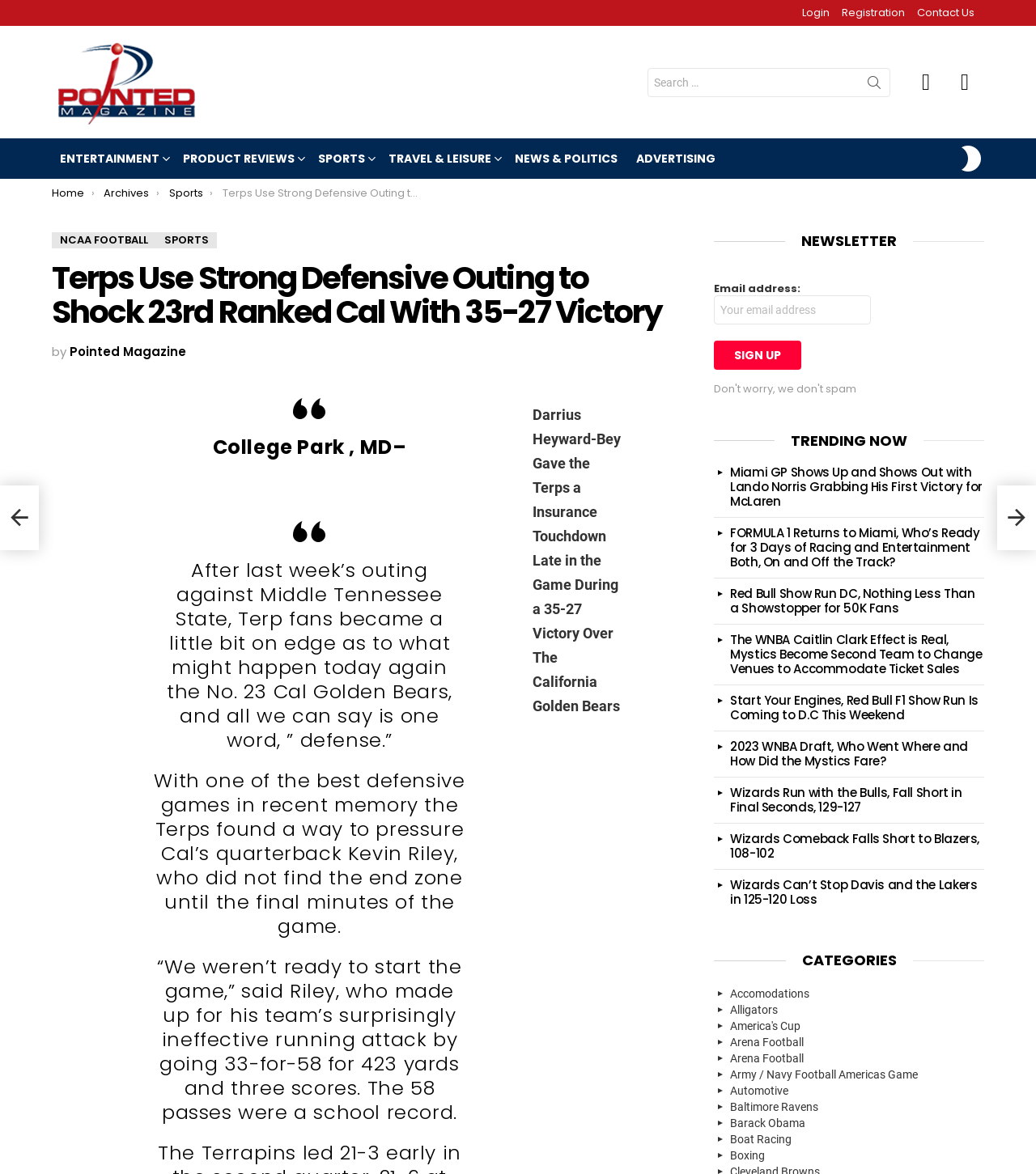Identify and extract the heading text of the webpage.

Terps Use Strong Defensive Outing to Shock 23rd Ranked Cal With 35-27 Victory